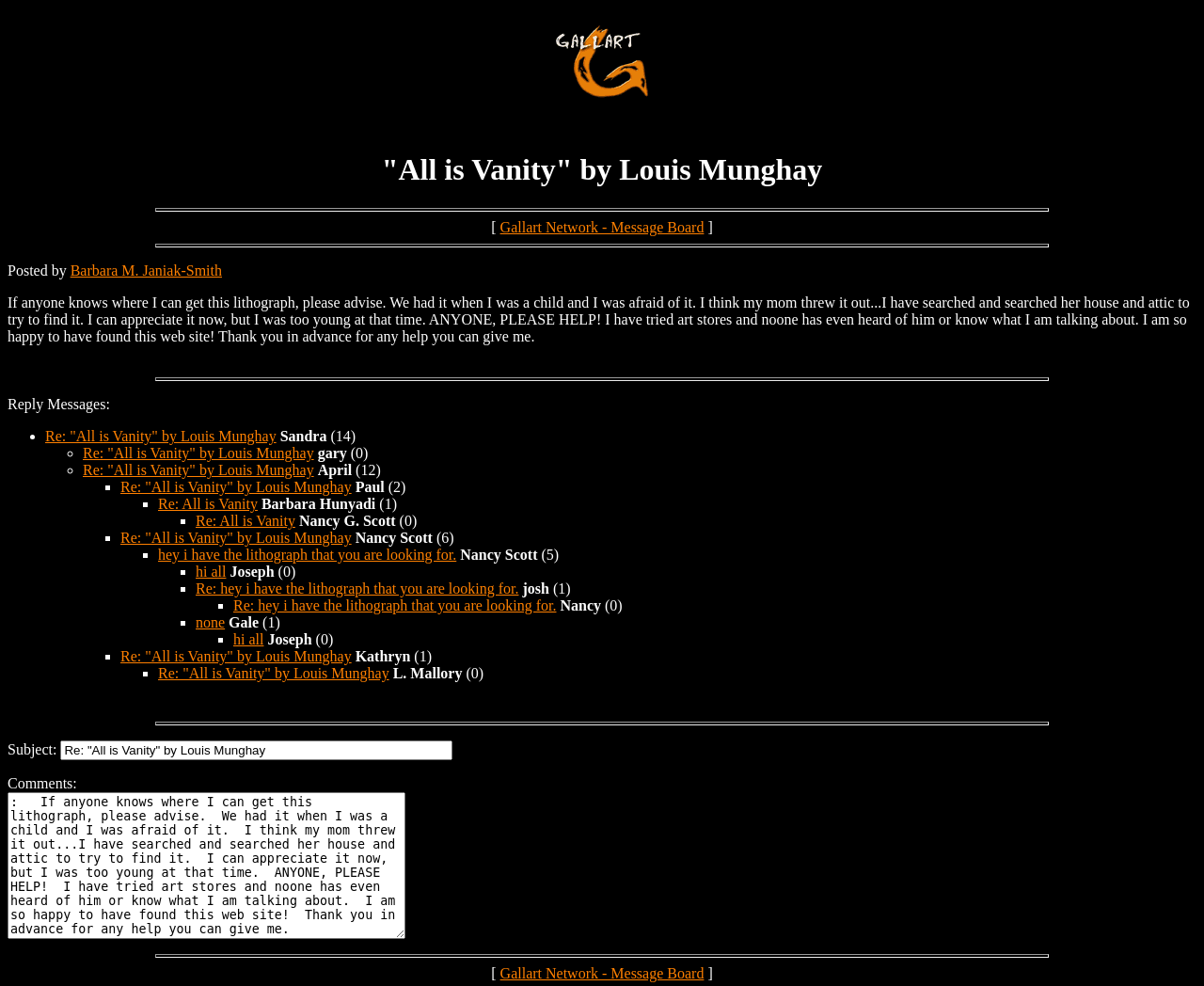Please identify the bounding box coordinates of where to click in order to follow the instruction: "Click the link to Re: hey i have the lithograph that you are looking for.".

[0.131, 0.554, 0.379, 0.57]